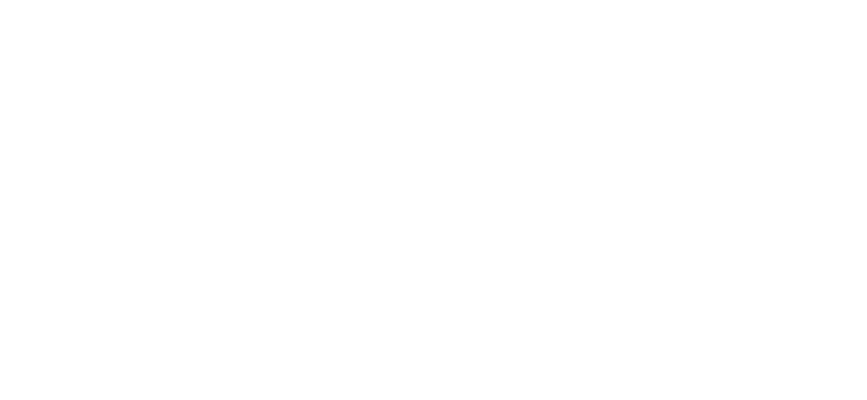Please respond in a single word or phrase: 
What type of community is suggested by the multiple links to celebrity profiles?

vibrant community